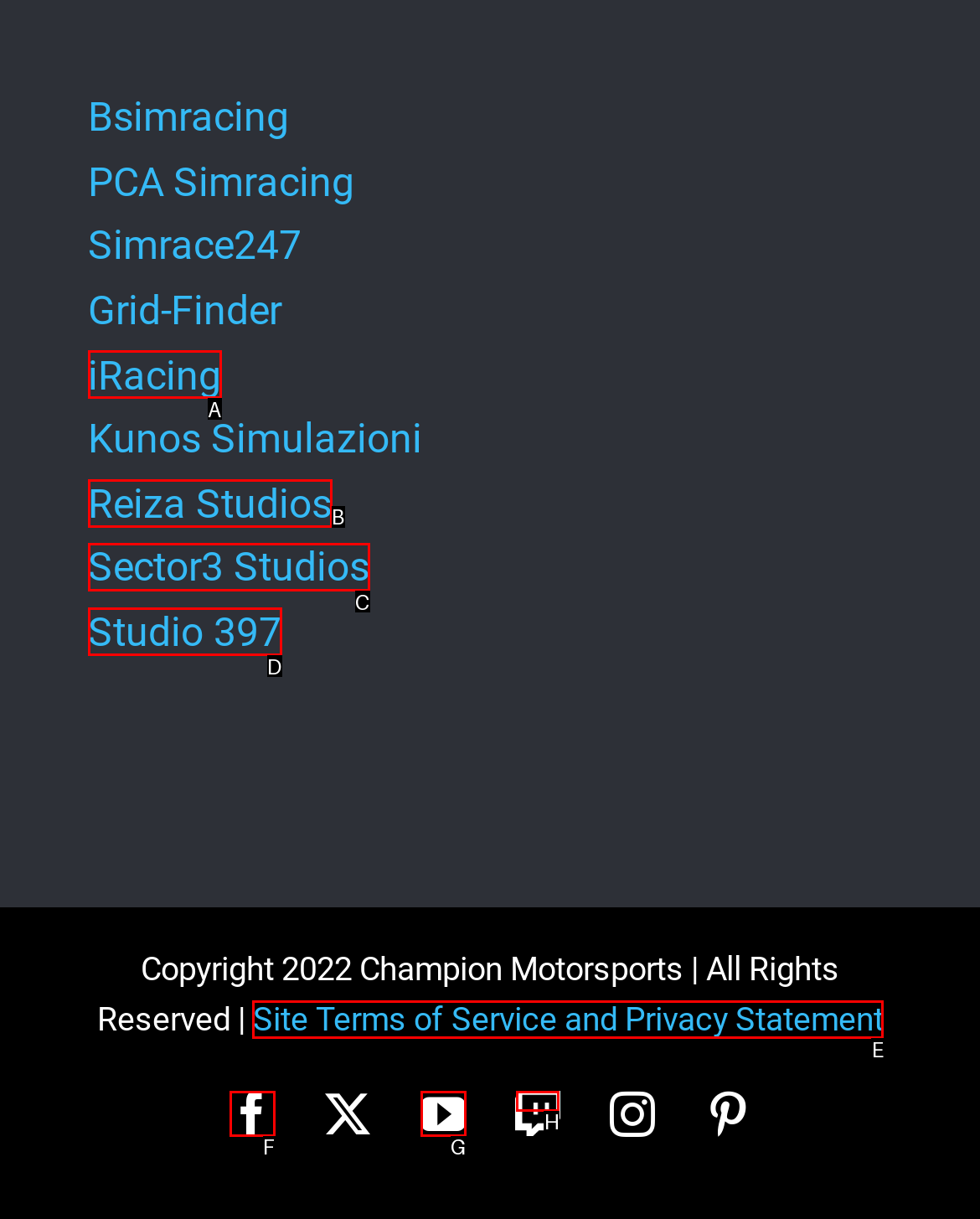Using the description: Menus, find the corresponding HTML element. Provide the letter of the matching option directly.

None